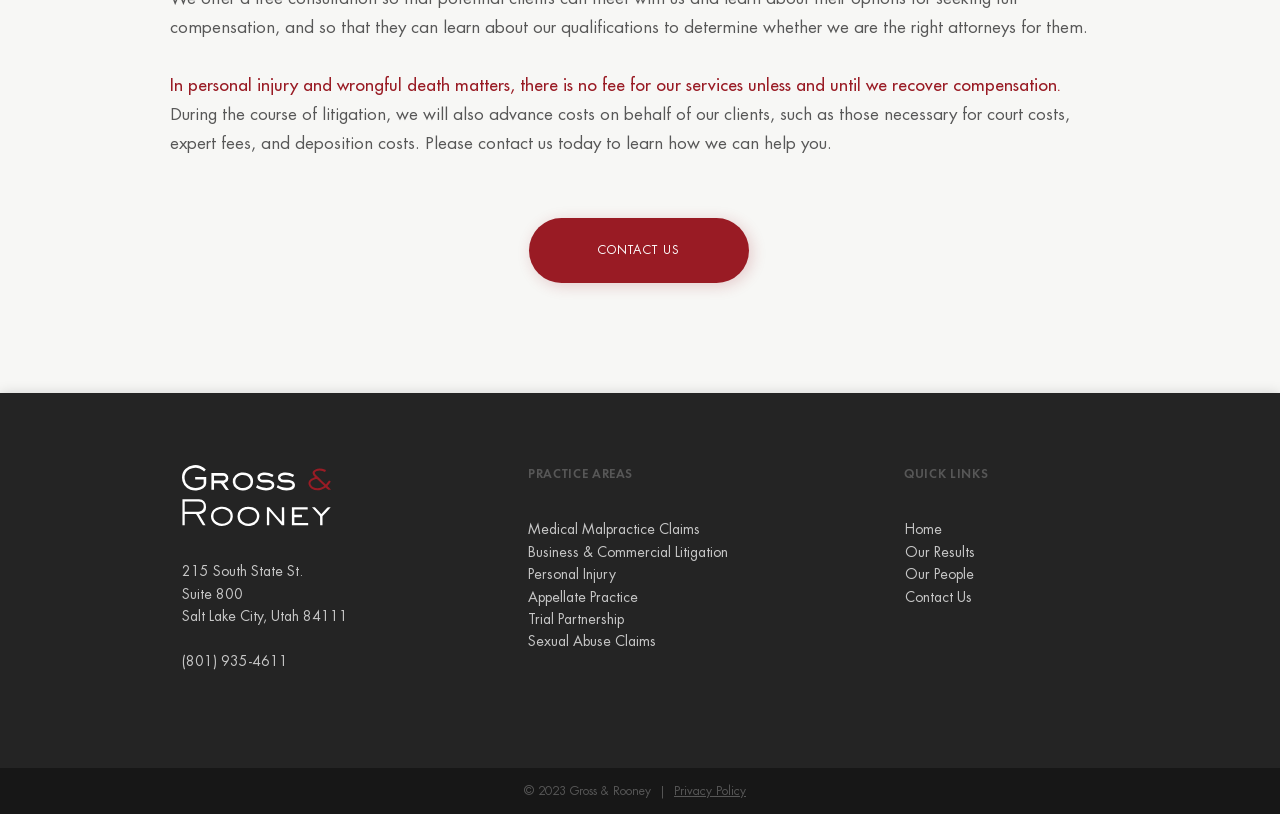What is the fee structure for personal injury and wrongful death matters?
Provide a detailed answer to the question, using the image to inform your response.

The webpage states that 'In personal injury and wrongful death matters, there is no fee for our services unless and until we recover compensation.' This implies that the law firm does not charge a fee unless they successfully recover compensation for their clients.